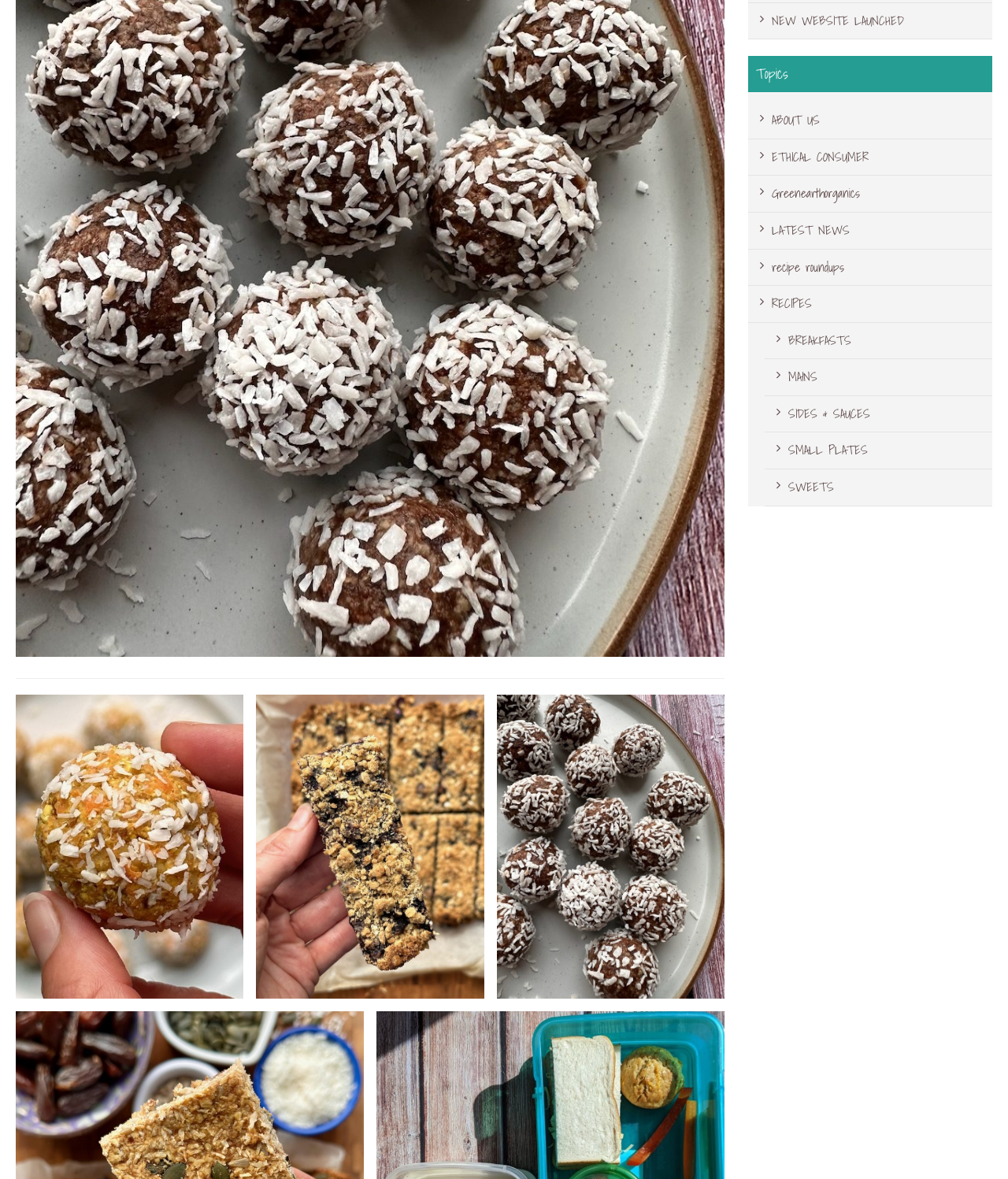Using the provided description NEW WEBSITE LAUNCHED, find the bounding box coordinates for the UI element. Provide the coordinates in (top-left x, top-left y, bottom-right x, bottom-right y) format, ensuring all values are between 0 and 1.

[0.742, 0.003, 0.984, 0.034]